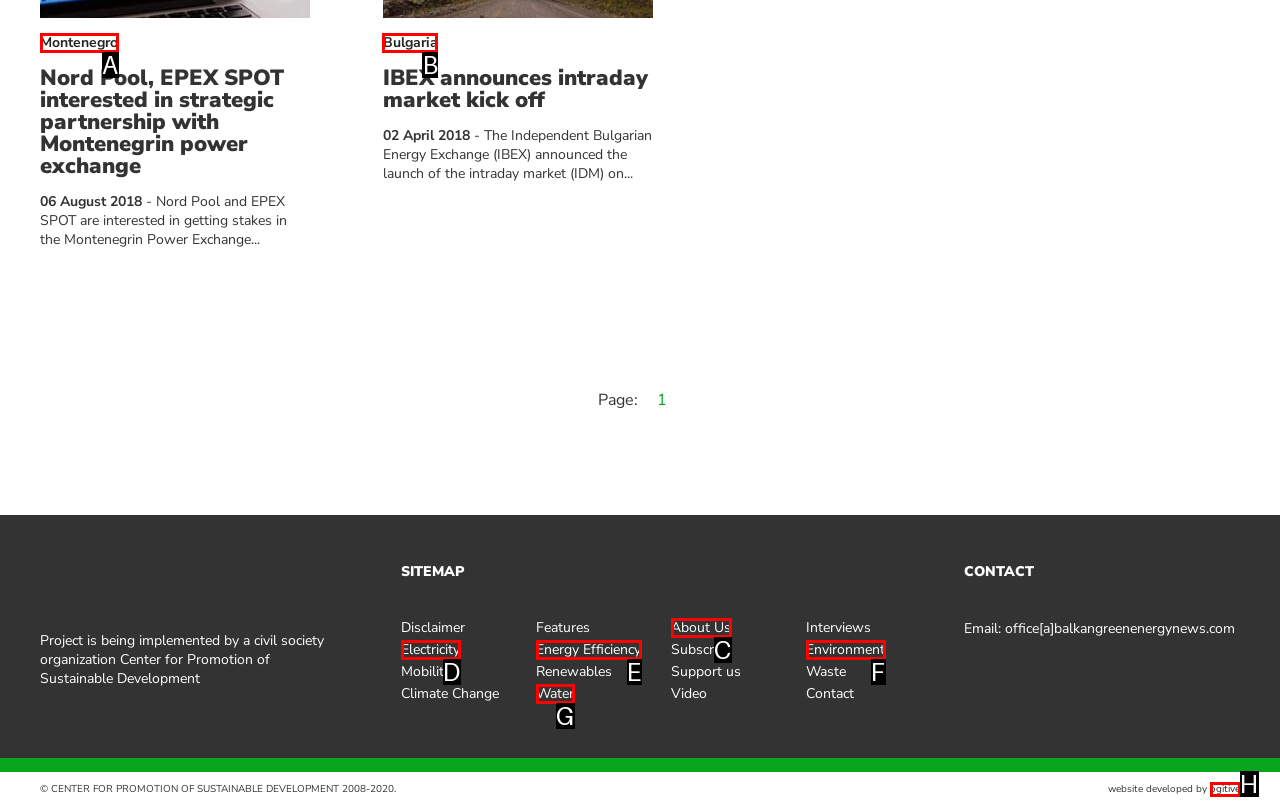From the given choices, which option should you click to complete this task: Click on the link to Bulgaria? Answer with the letter of the correct option.

B